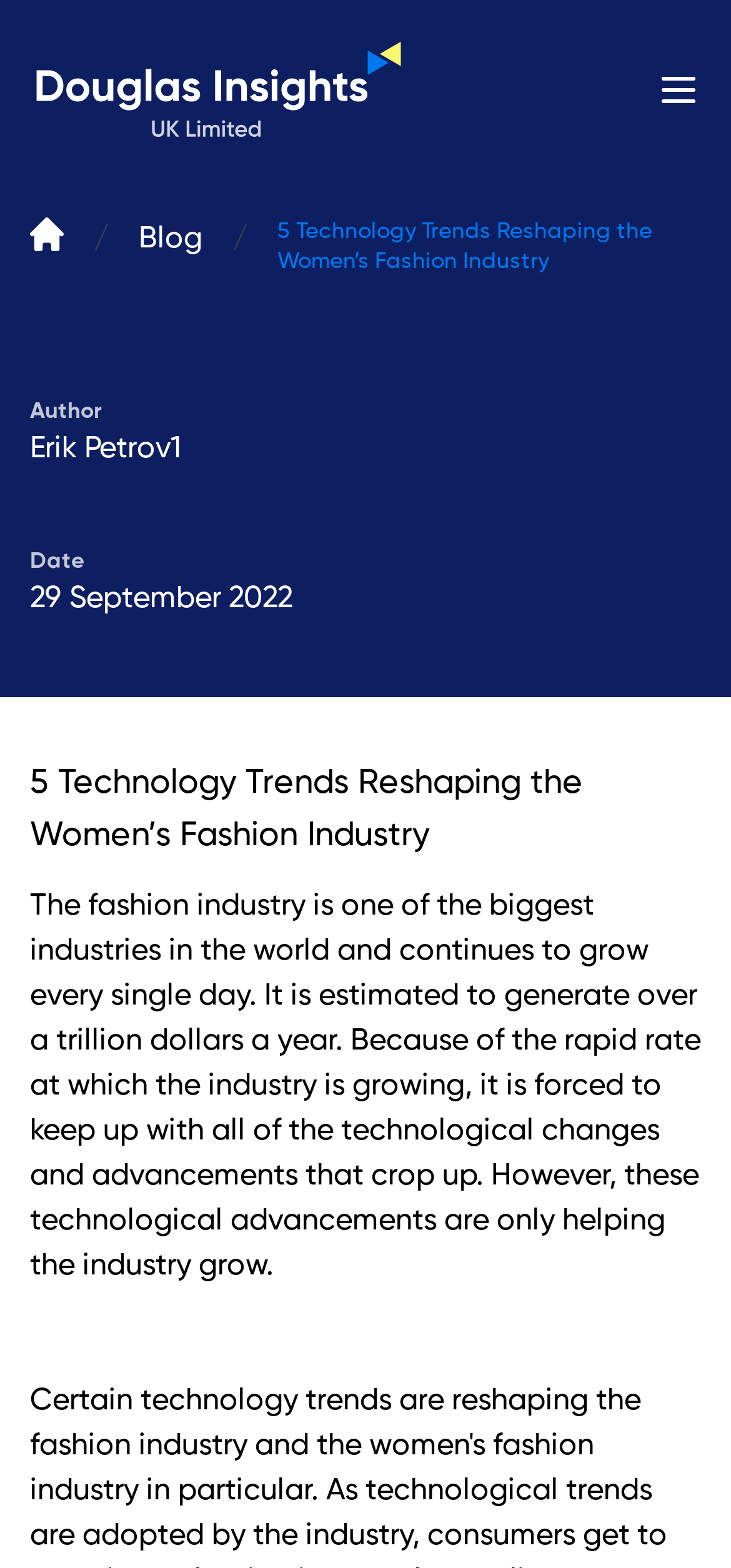What is the main topic of this article?
Please use the image to provide an in-depth answer to the question.

I found the main topic by reading the article's title and content, which discusses how technology is changing the women's fashion industry.